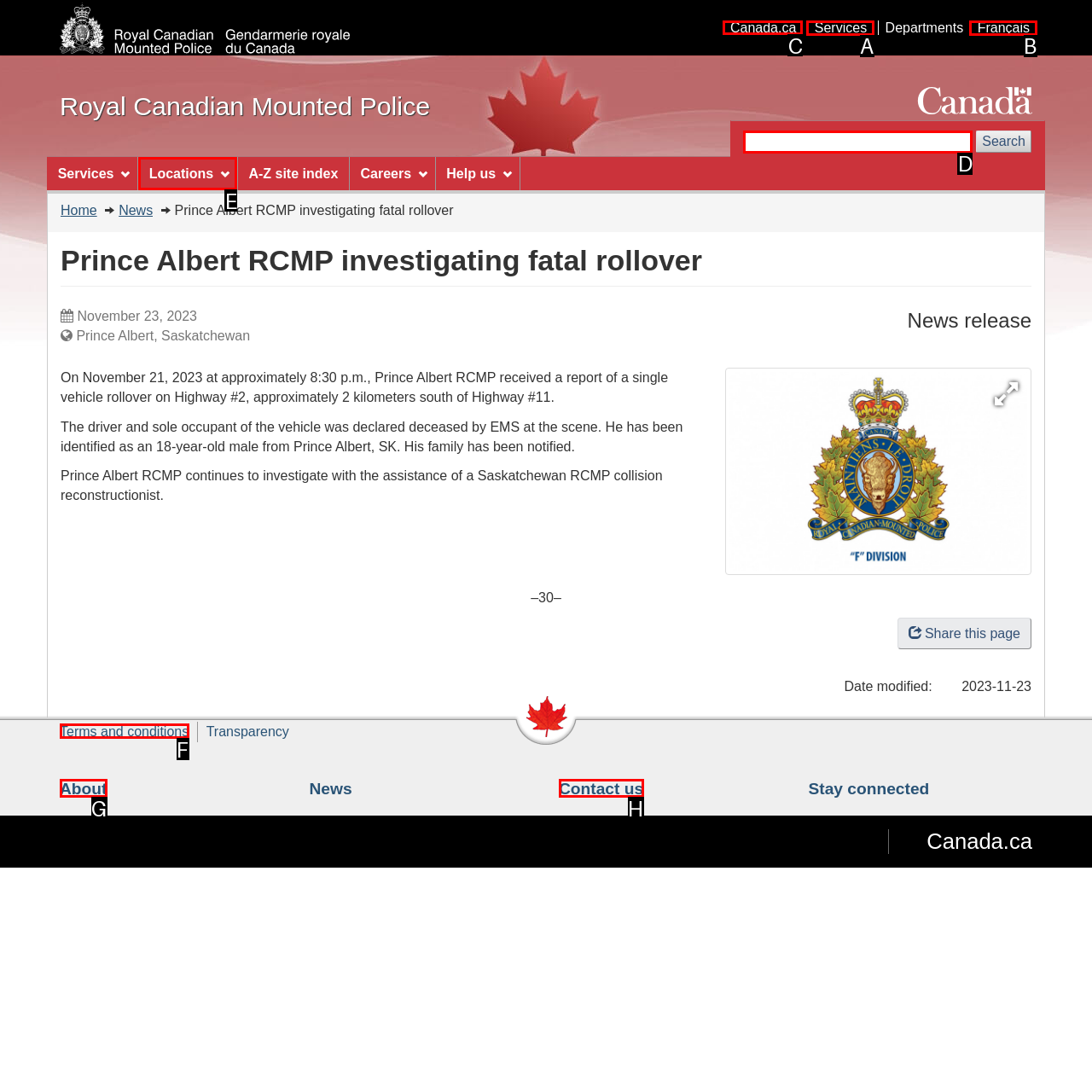Identify the letter of the UI element needed to carry out the task: Go to Canada.ca
Reply with the letter of the chosen option.

C